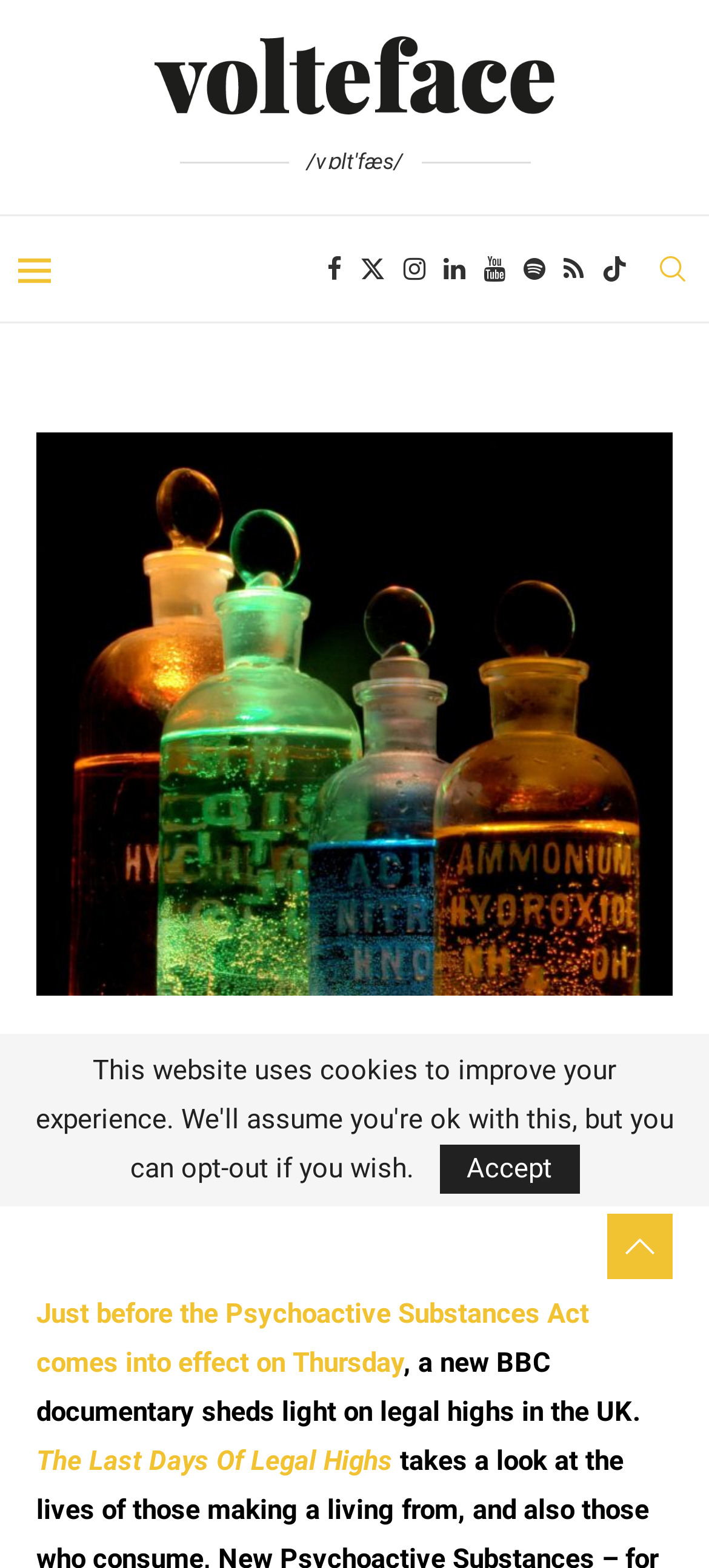Please find the top heading of the webpage and generate its text.

A NEW LOW FOR LEGAL HIGHS